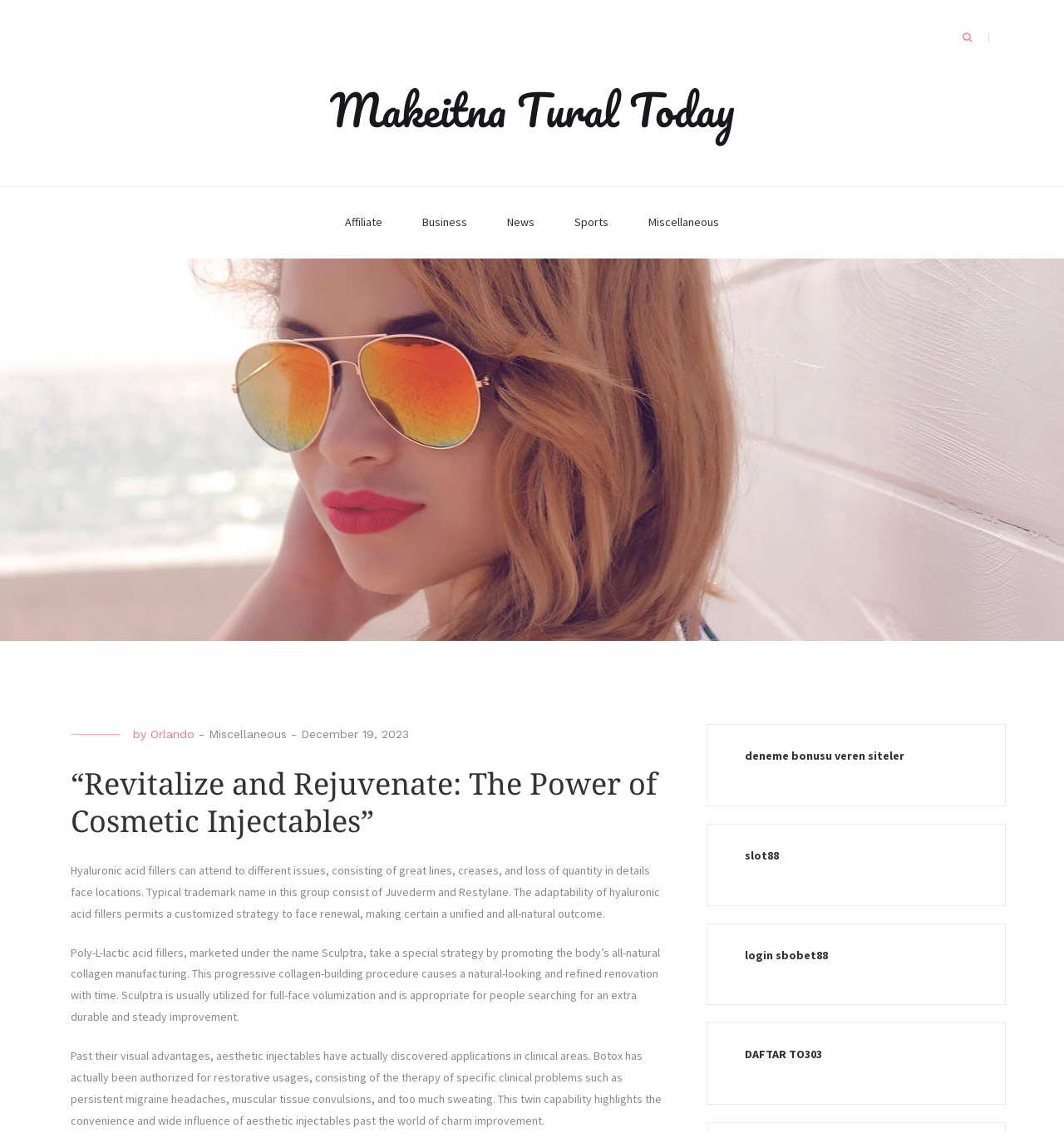Find the bounding box coordinates corresponding to the UI element with the description: "Advisory Board". The coordinates should be formatted as [left, top, right, bottom], with values as floats between 0 and 1.

None